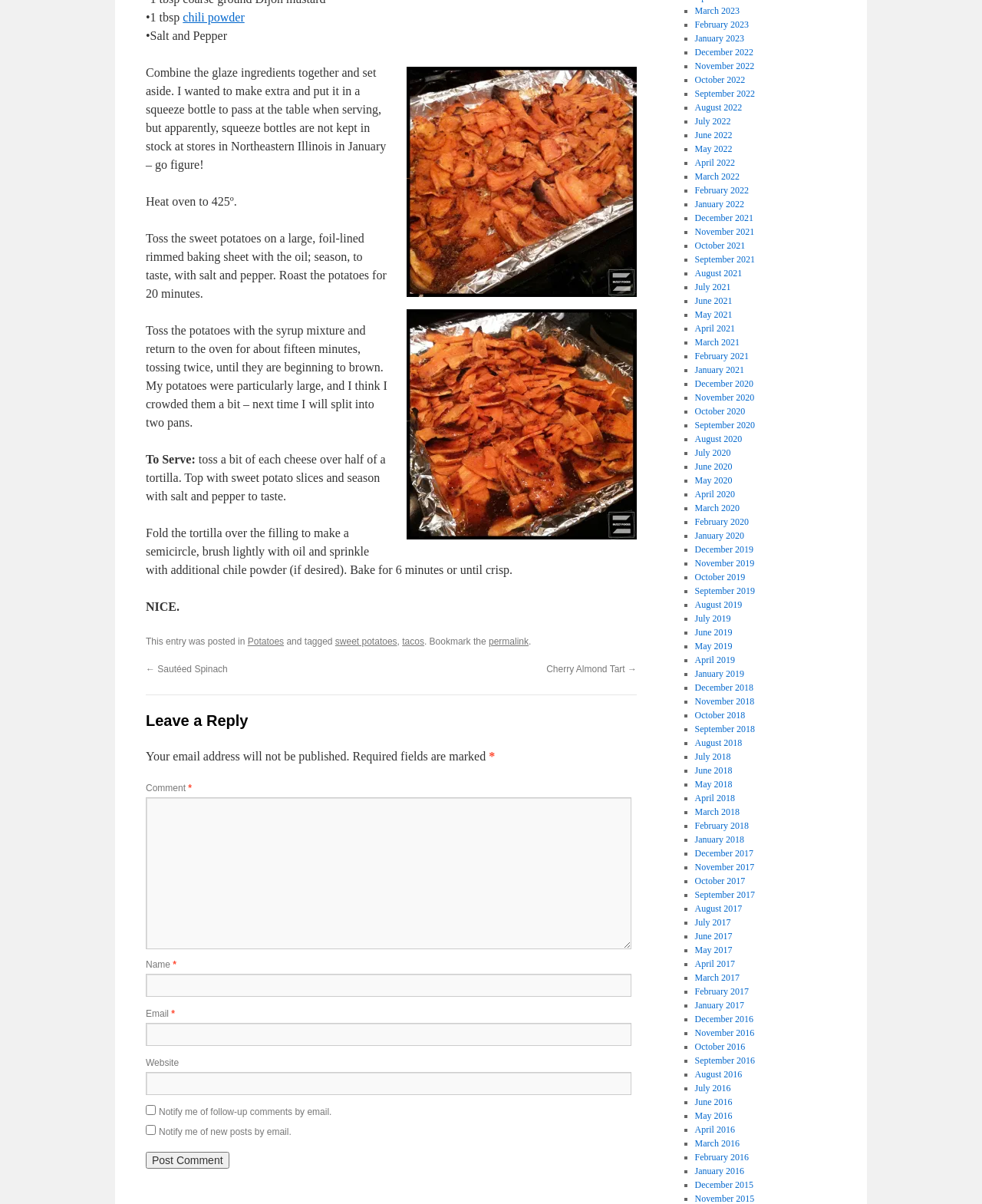Please identify the bounding box coordinates of the area I need to click to accomplish the following instruction: "Click the 'Post Comment' button".

[0.148, 0.957, 0.233, 0.971]